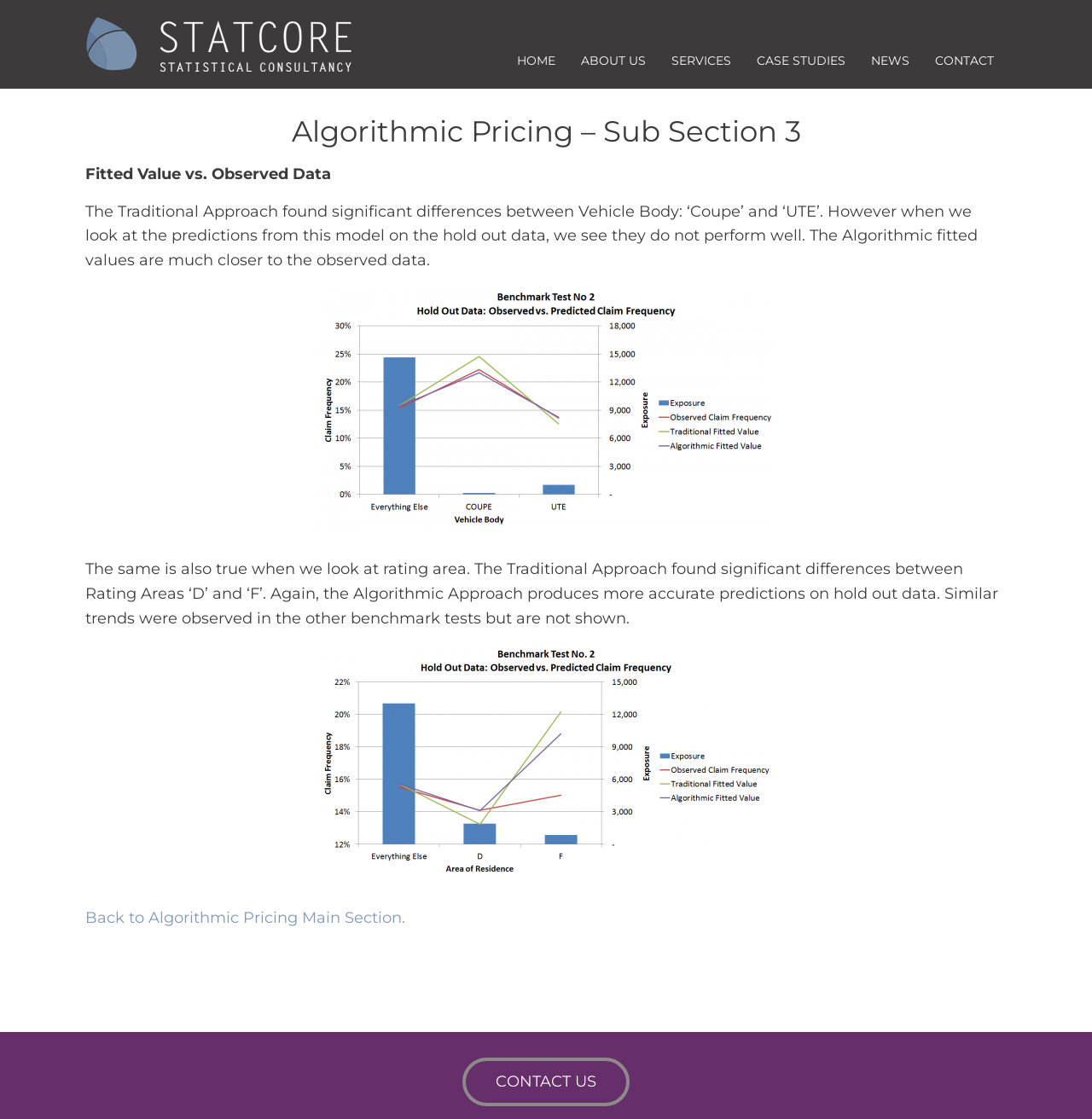Please give a succinct answer to the question in one word or phrase:
What is the topic of the current section?

Algorithmic Pricing